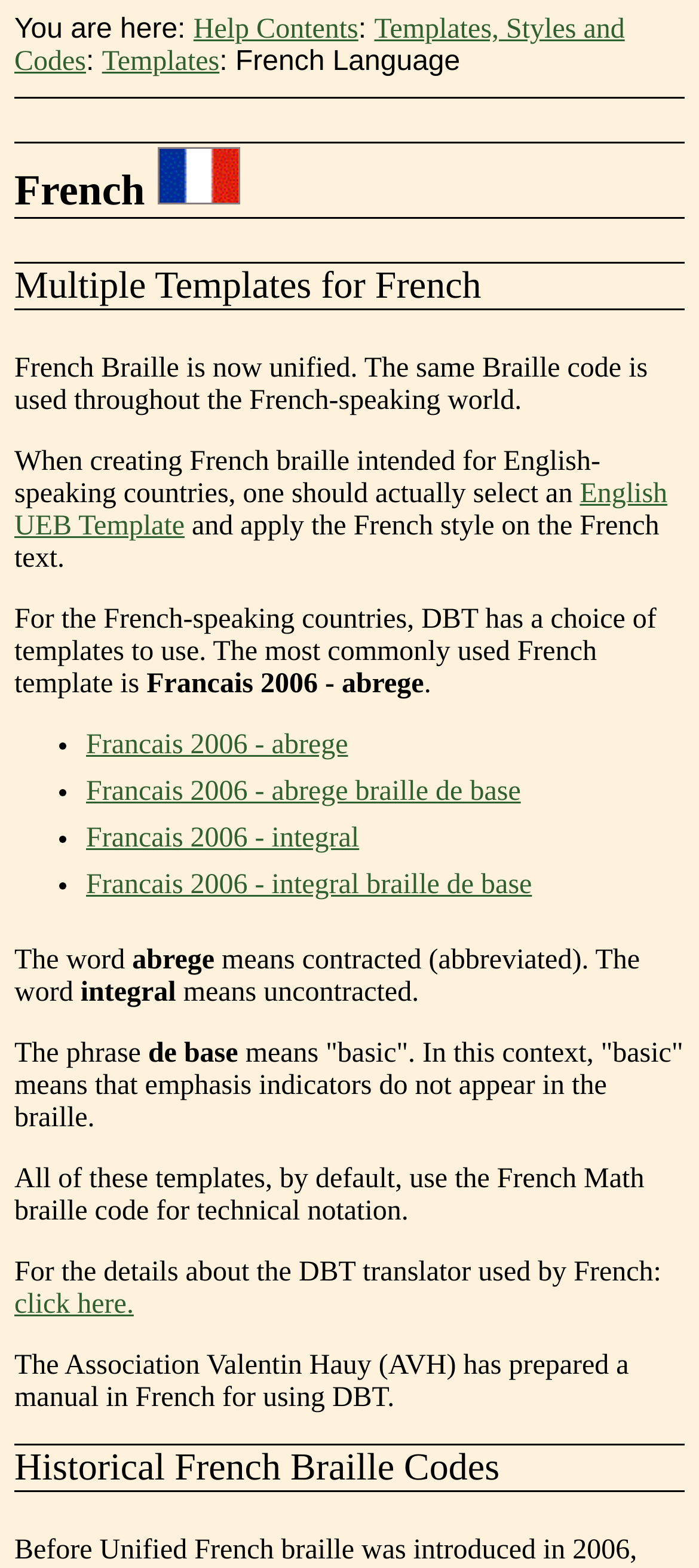Pinpoint the bounding box coordinates of the clickable element needed to complete the instruction: "Explore Francais 2006 - abrege". The coordinates should be provided as four float numbers between 0 and 1: [left, top, right, bottom].

[0.123, 0.465, 0.498, 0.485]